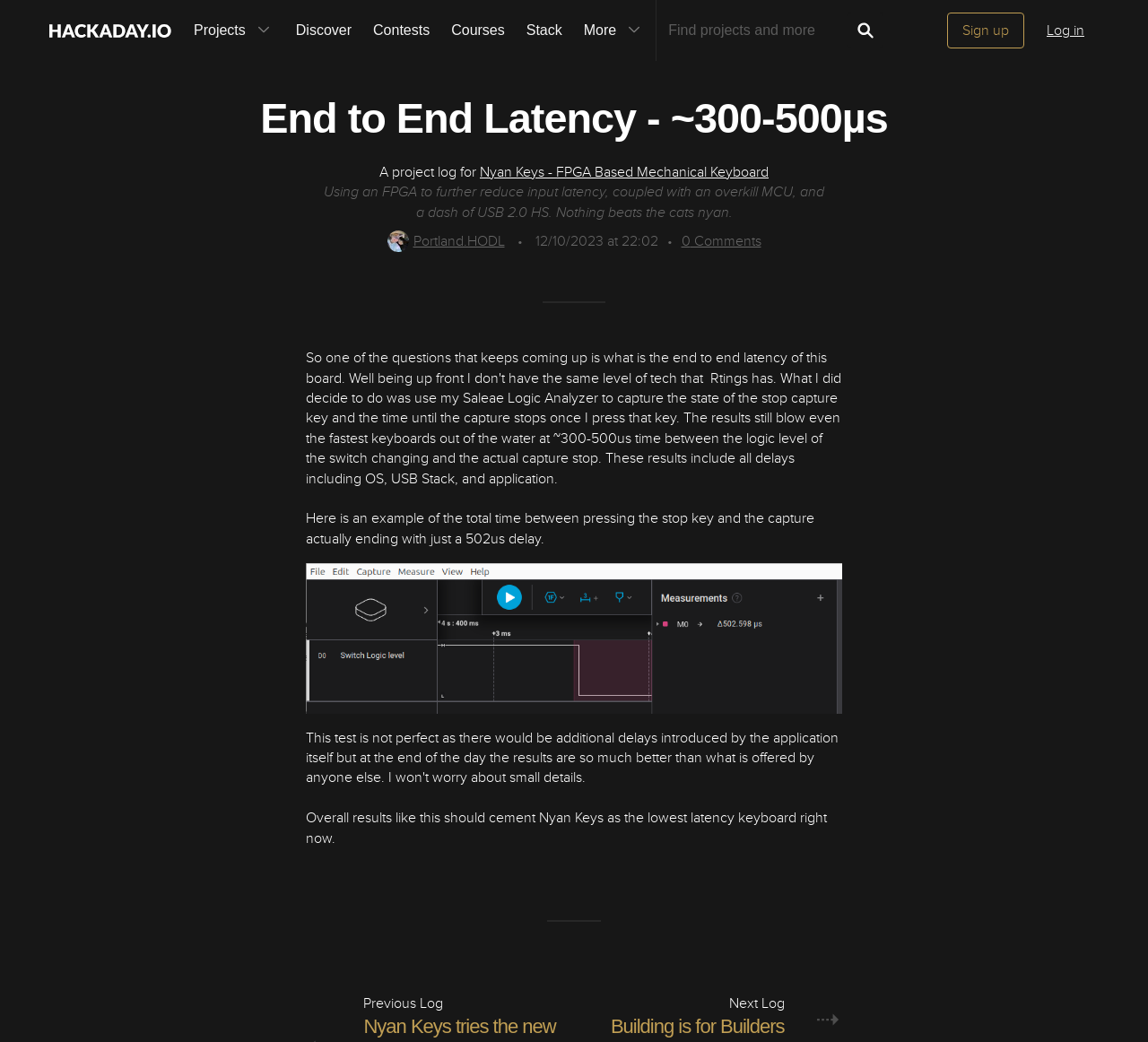Determine the bounding box coordinates for the clickable element to execute this instruction: "Subscribe to the journal newsletter". Provide the coordinates as four float numbers between 0 and 1, i.e., [left, top, right, bottom].

None